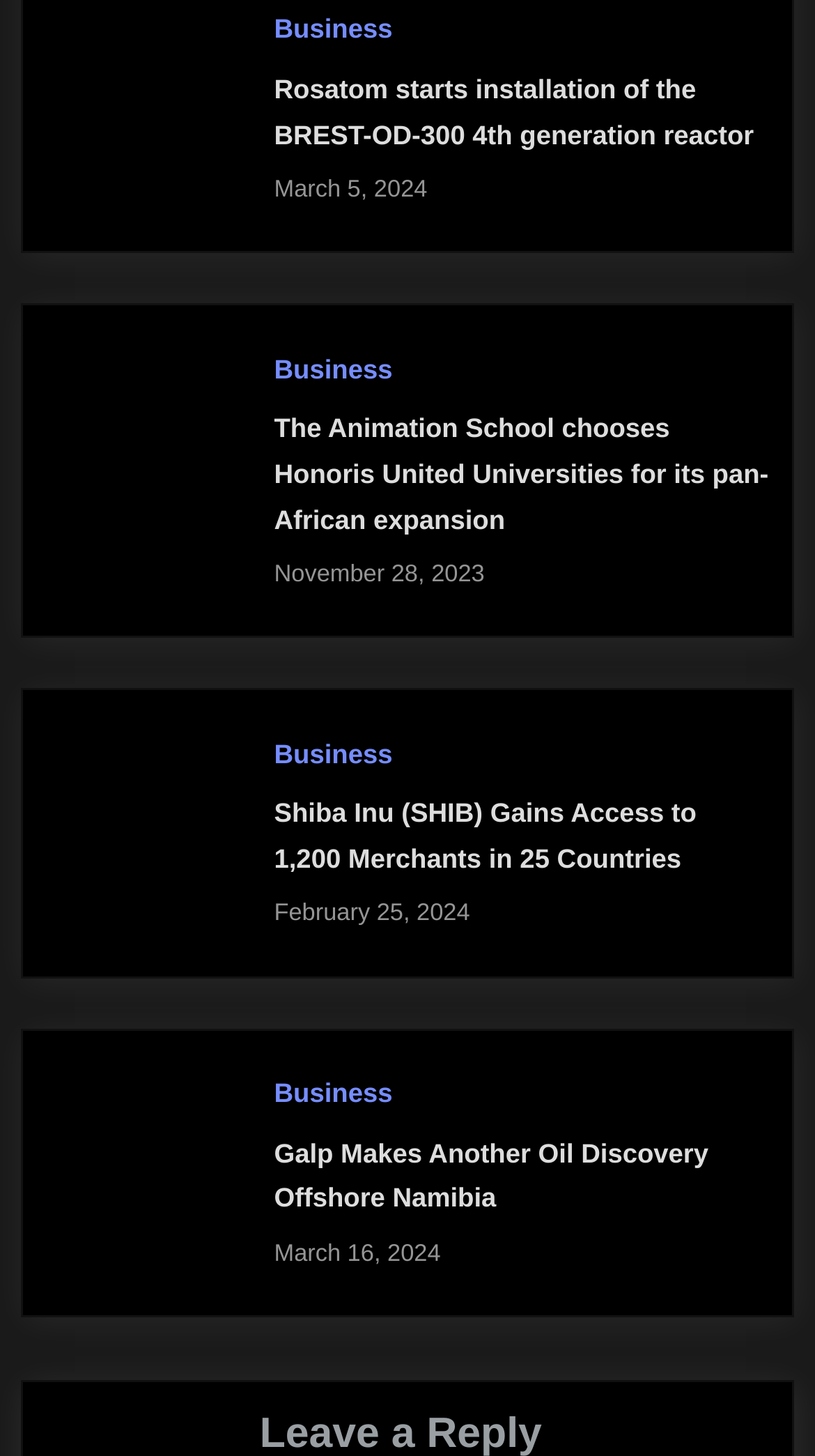Find and indicate the bounding box coordinates of the region you should select to follow the given instruction: "Click on Business news".

[0.336, 0.009, 0.482, 0.03]